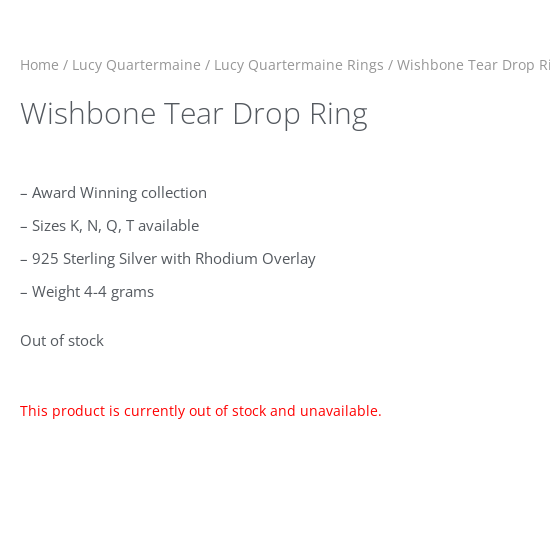Examine the screenshot and answer the question in as much detail as possible: Is the ring currently available for purchase?

The caption explicitly states that the ring is currently out of stock and unavailable for purchase, as noted prominently in red text. This information is provided to inform potential buyers of the ring's availability.